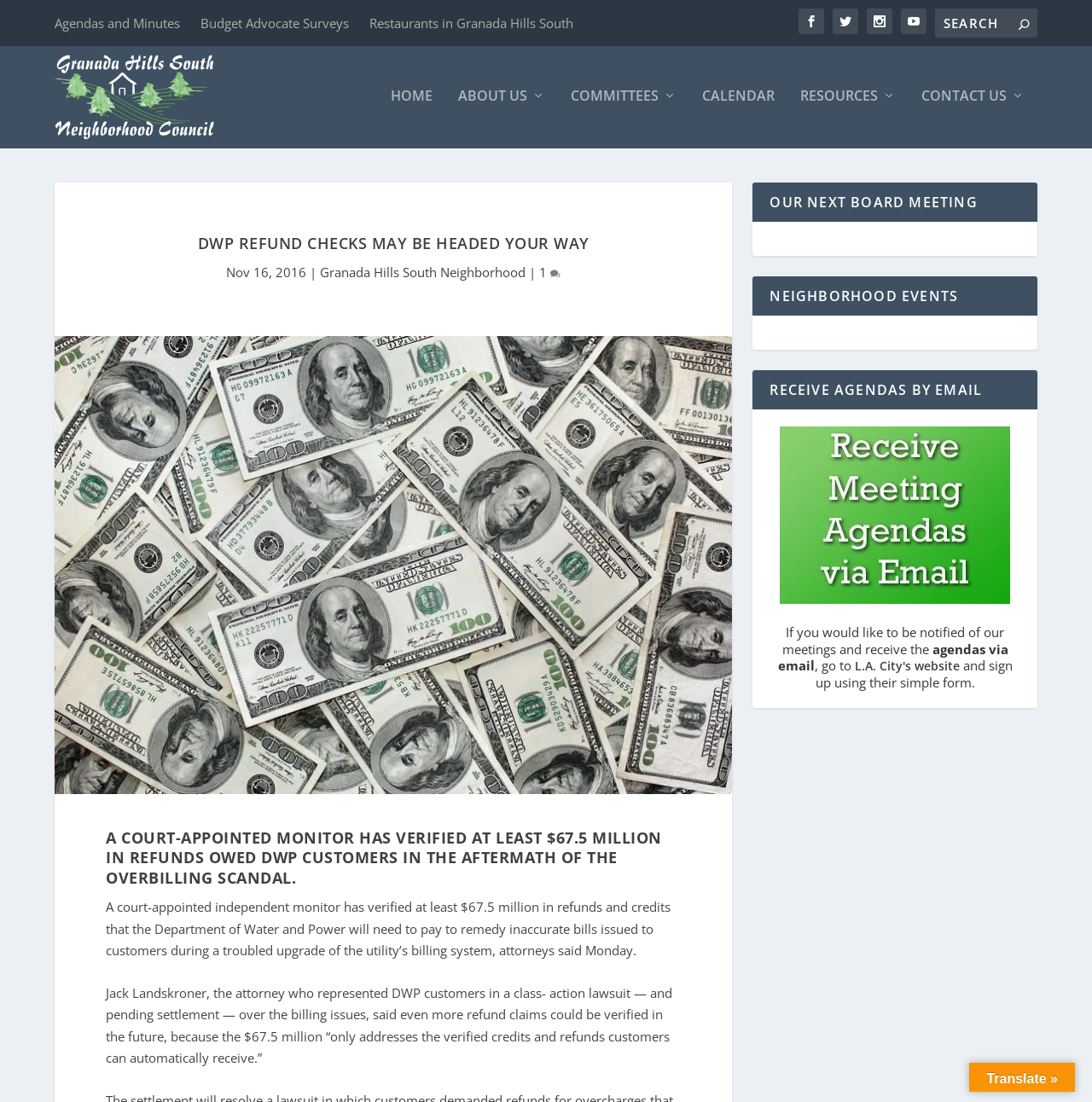What is the date of the article?
Give a single word or phrase answer based on the content of the image.

Nov 16, 2016